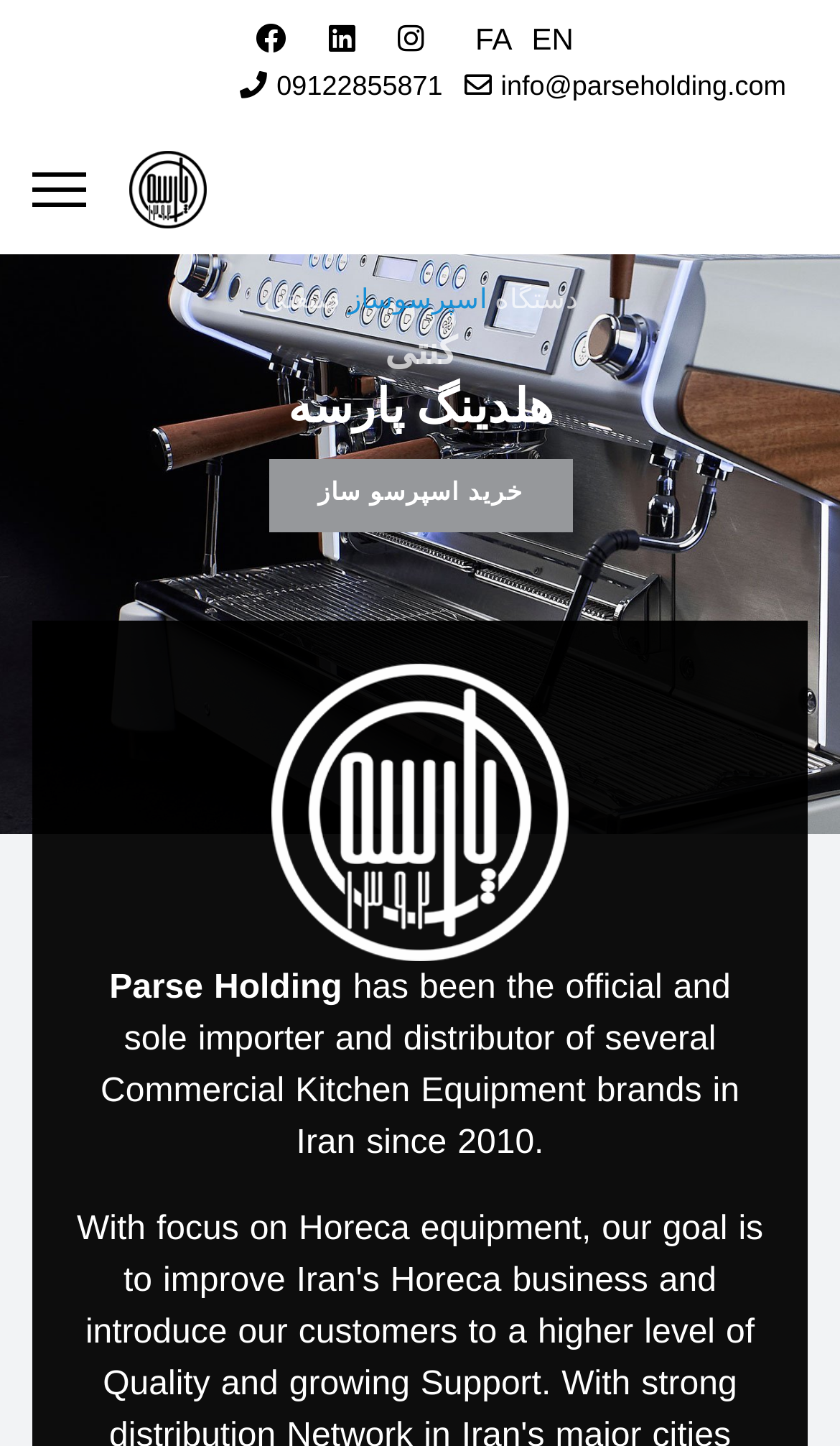Determine the bounding box coordinates of the clickable area required to perform the following instruction: "Click on خرید اسپرسو ساز link". The coordinates should be represented as four float numbers between 0 and 1: [left, top, right, bottom].

[0.321, 0.318, 0.681, 0.368]